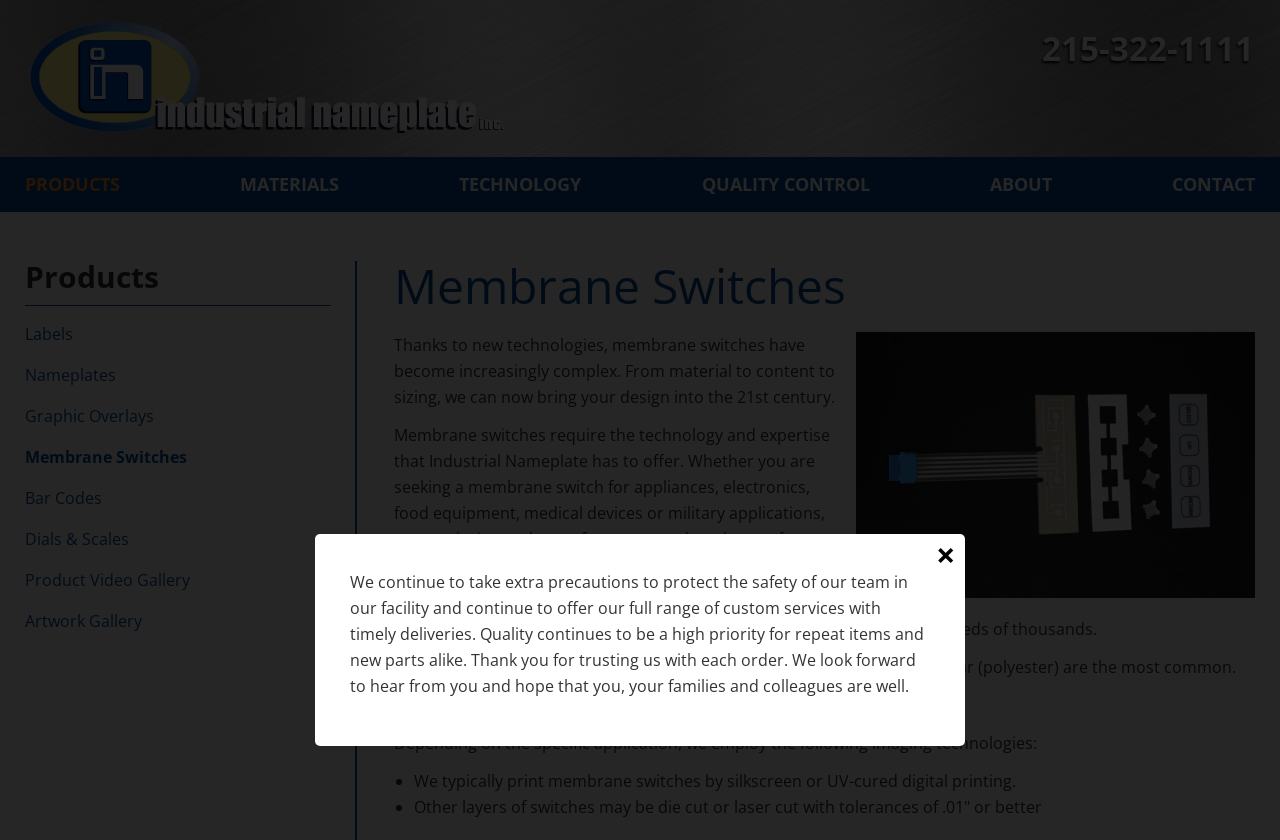Explain the webpage's layout and main content in detail.

The webpage is about membrane switches, a type of product used in various applications such as appliances, electronics, food equipment, medical devices, and military applications. 

At the top left of the page, there is a logo with a link and an image. On the top right, there is a phone number "215-322-1111" with a link. 

Below the logo, there is a navigation menu with links to "PRODUCTS", "MATERIALS", "TECHNOLOGY", "QUALITY CONTROL", "ABOUT", and "CONTACT". 

The main content of the page starts with a heading "Membrane Switches" and an image related to membrane switches. 

There are four paragraphs of text that describe the capabilities and features of membrane switches, including their design, manufacturing, and materials. The text also mentions the company's ability to offer affordable pricing and its specialized corporate processes.

Below the paragraphs, there is a link "Click here" to learn more about other materials, and a list of imaging technologies used in membrane switches, including silkscreen and UV-cured digital printing, and die-cut or laser-cut layers.

On the left side of the page, there is a secondary navigation menu with links to various products, including "Labels", "Nameplates", "Graphic Overlays", "Membrane Switches", "Bar Codes", "Dials & Scales", "Product Video Gallery", and "Artwork Gallery".

At the bottom of the page, there is a message from the company regarding their response to a crisis, ensuring the safety of their team and continuing to offer their full range of custom services with timely deliveries.